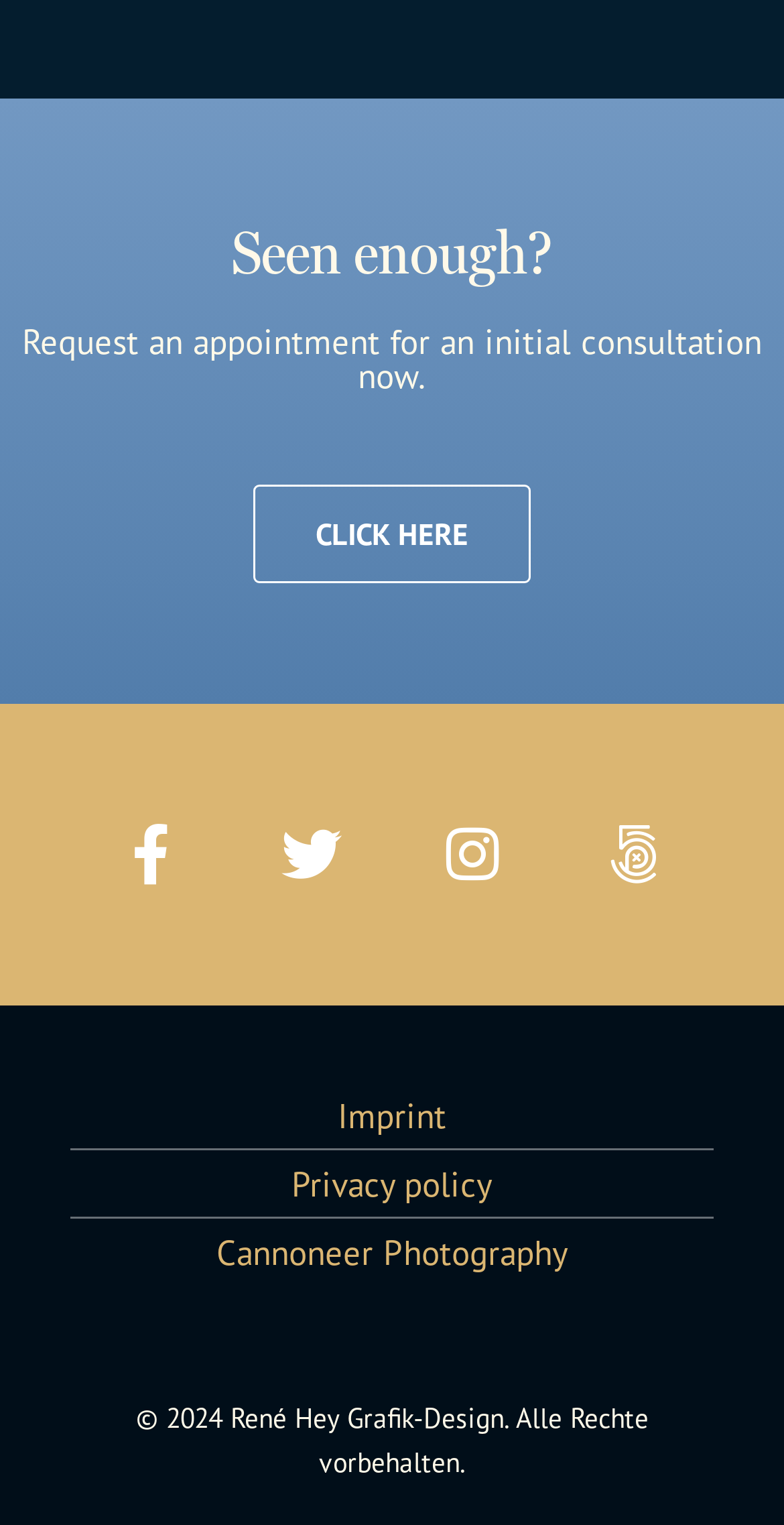How many social media links are present on the webpage?
Answer with a single word or phrase by referring to the visual content.

4